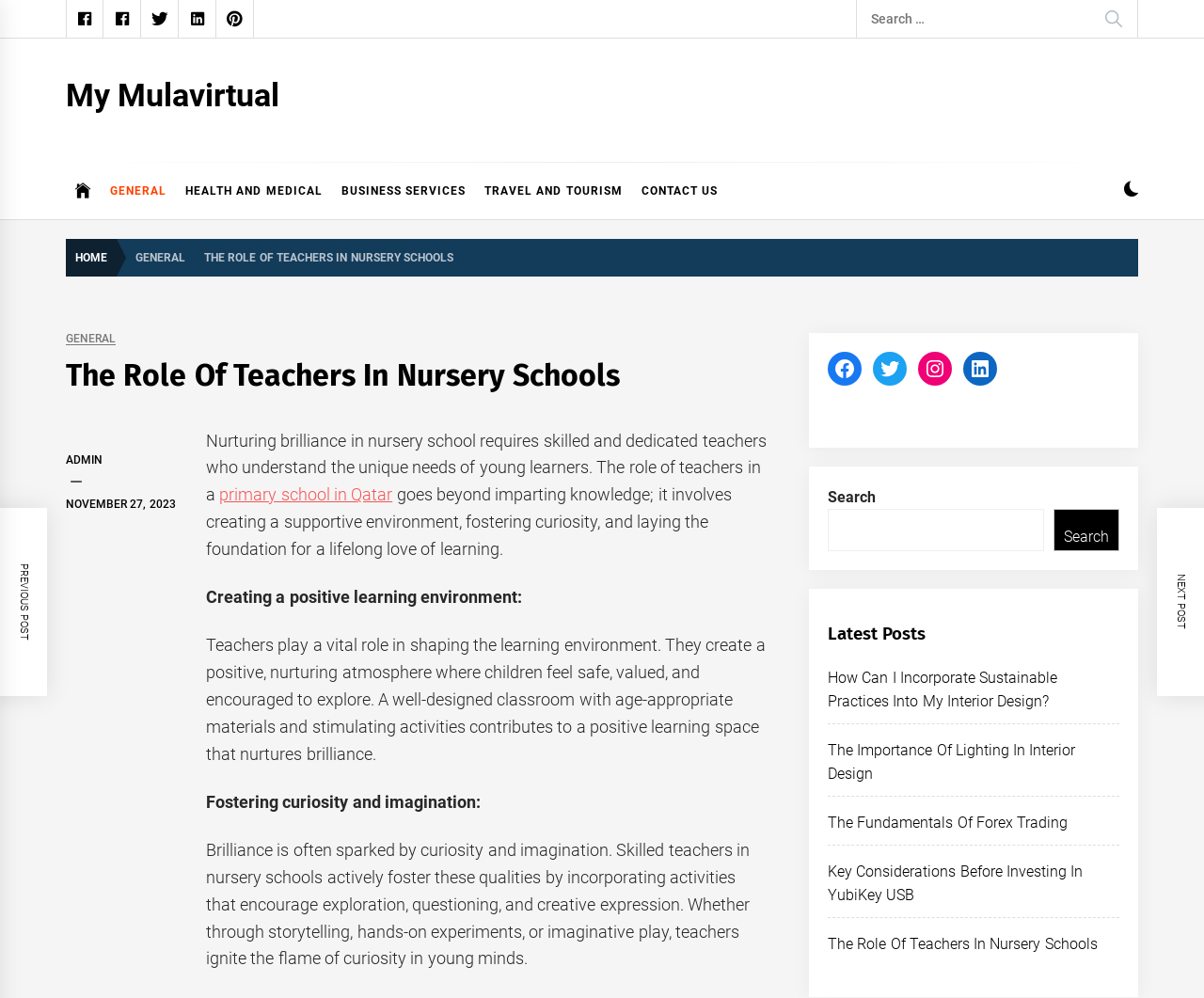What is the name of the website?
Give a one-word or short phrase answer based on the image.

My Mulavirtual